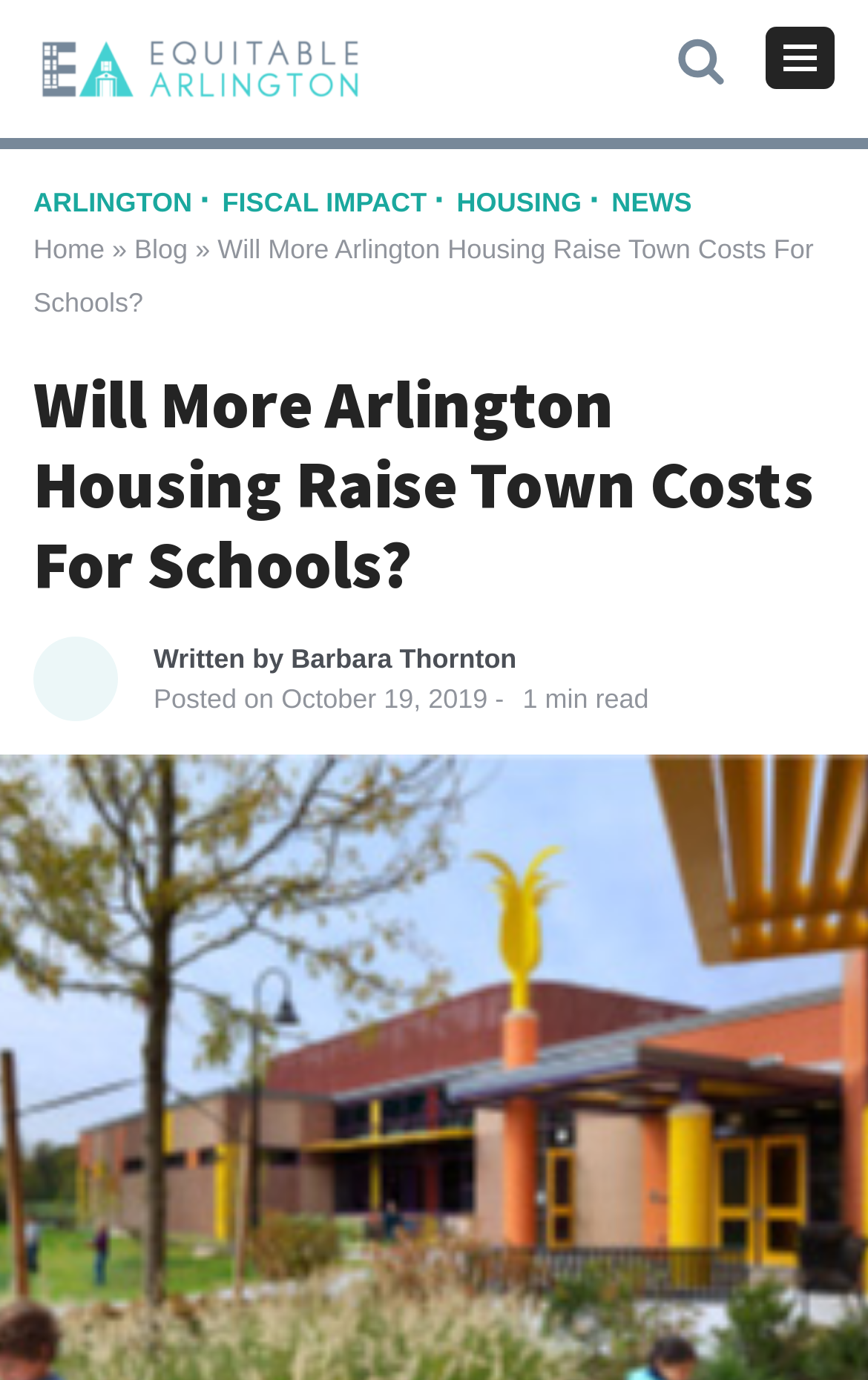Carefully examine the image and provide an in-depth answer to the question: What is the name of the website?

I determined the name of the website by looking at the link element with the text 'Equitable Arlington' at the top left corner of the webpage, which is likely to be the website's logo or title.